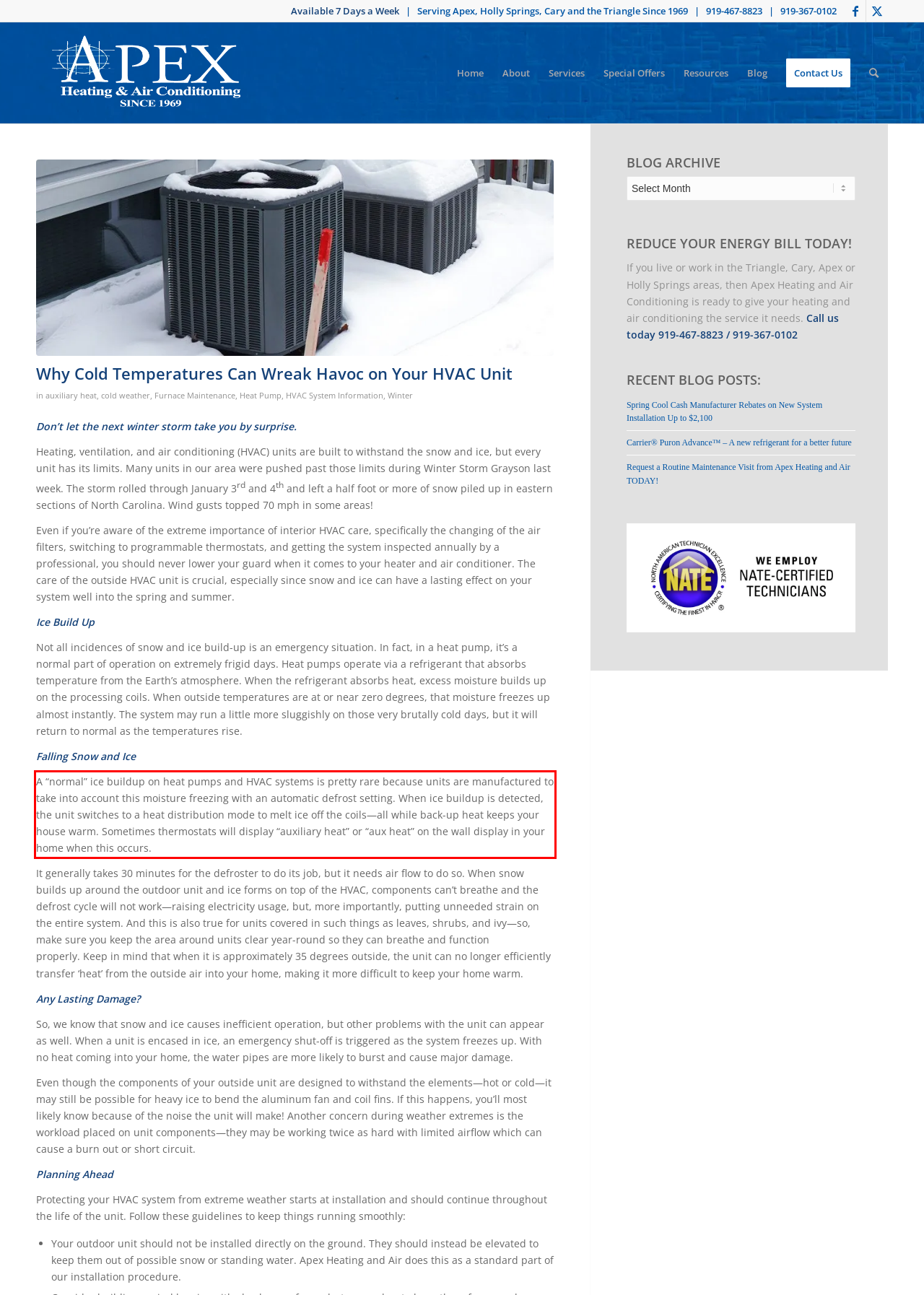Please identify and extract the text content from the UI element encased in a red bounding box on the provided webpage screenshot.

A “normal” ice buildup on heat pumps and HVAC systems is pretty rare because units are manufactured to take into account this moisture freezing with an automatic defrost setting. When ice buildup is detected, the unit switches to a heat distribution mode to melt ice off the coils—all while back-up heat keeps your house warm. Sometimes thermostats will display “auxiliary heat” or “aux heat” on the wall display in your home when this occurs.